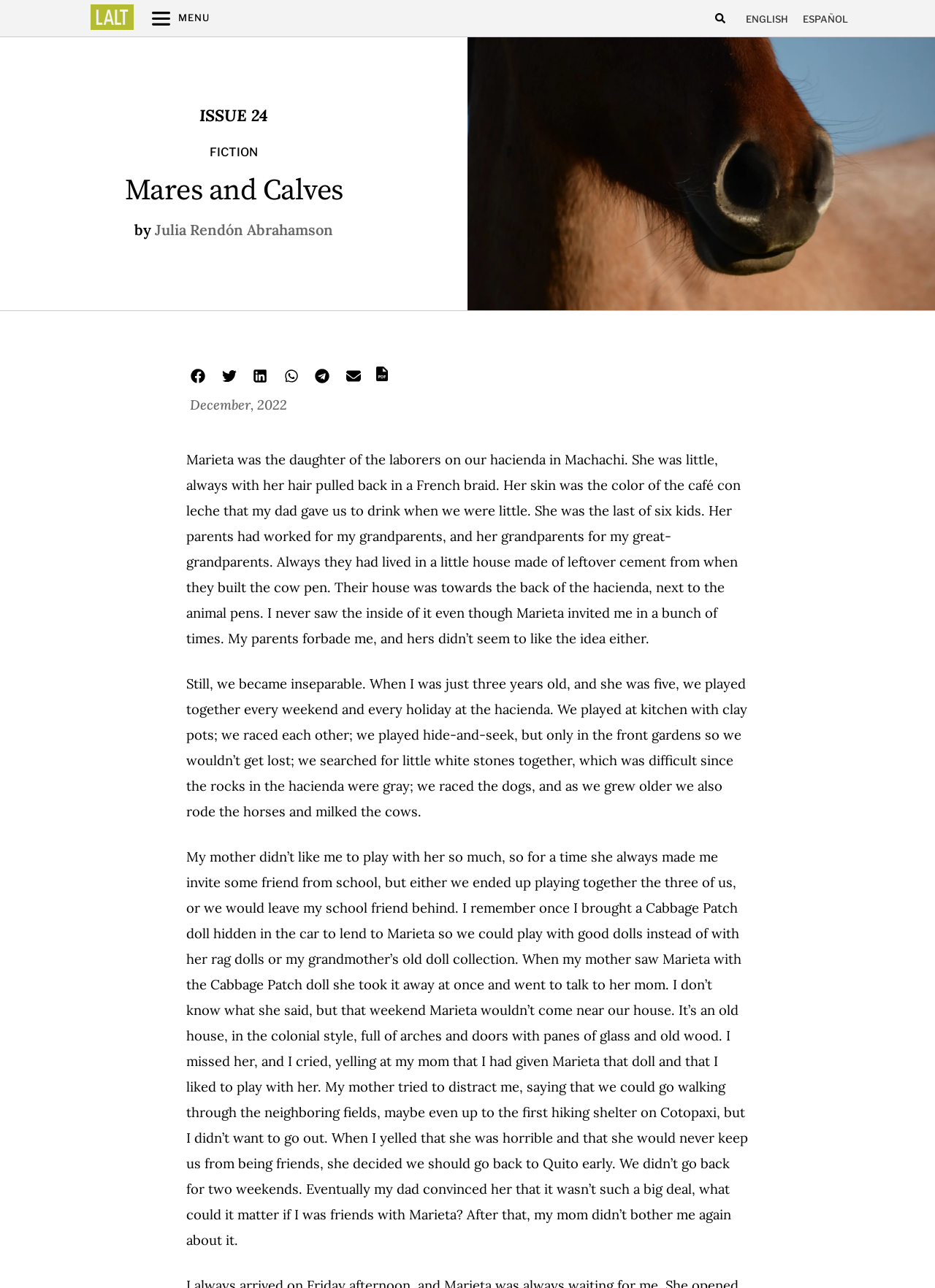Find the bounding box of the web element that fits this description: "alt="IDP.generic"".

None